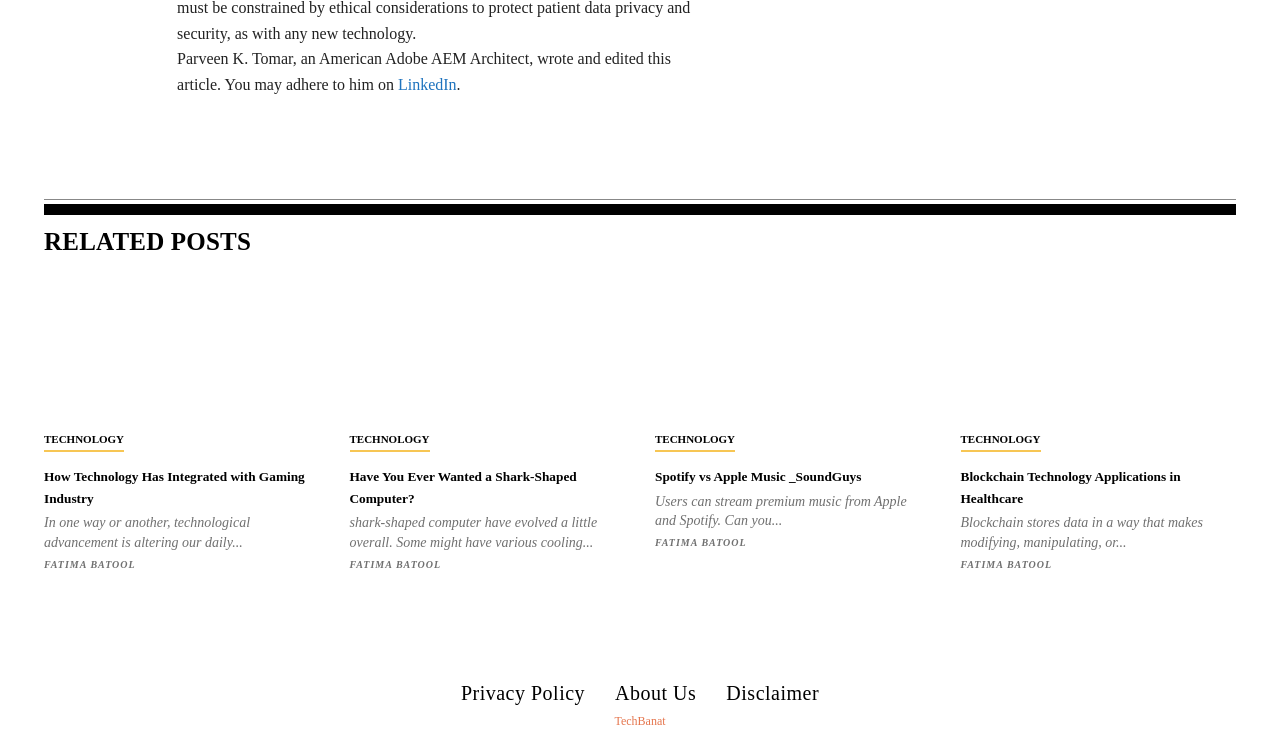Please provide the bounding box coordinates in the format (top-left x, top-left y, bottom-right x, bottom-right y). Remember, all values are floating point numbers between 0 and 1. What is the bounding box coordinate of the region described as: Spotify vs Apple Music _SoundGuys

[0.512, 0.621, 0.65, 0.677]